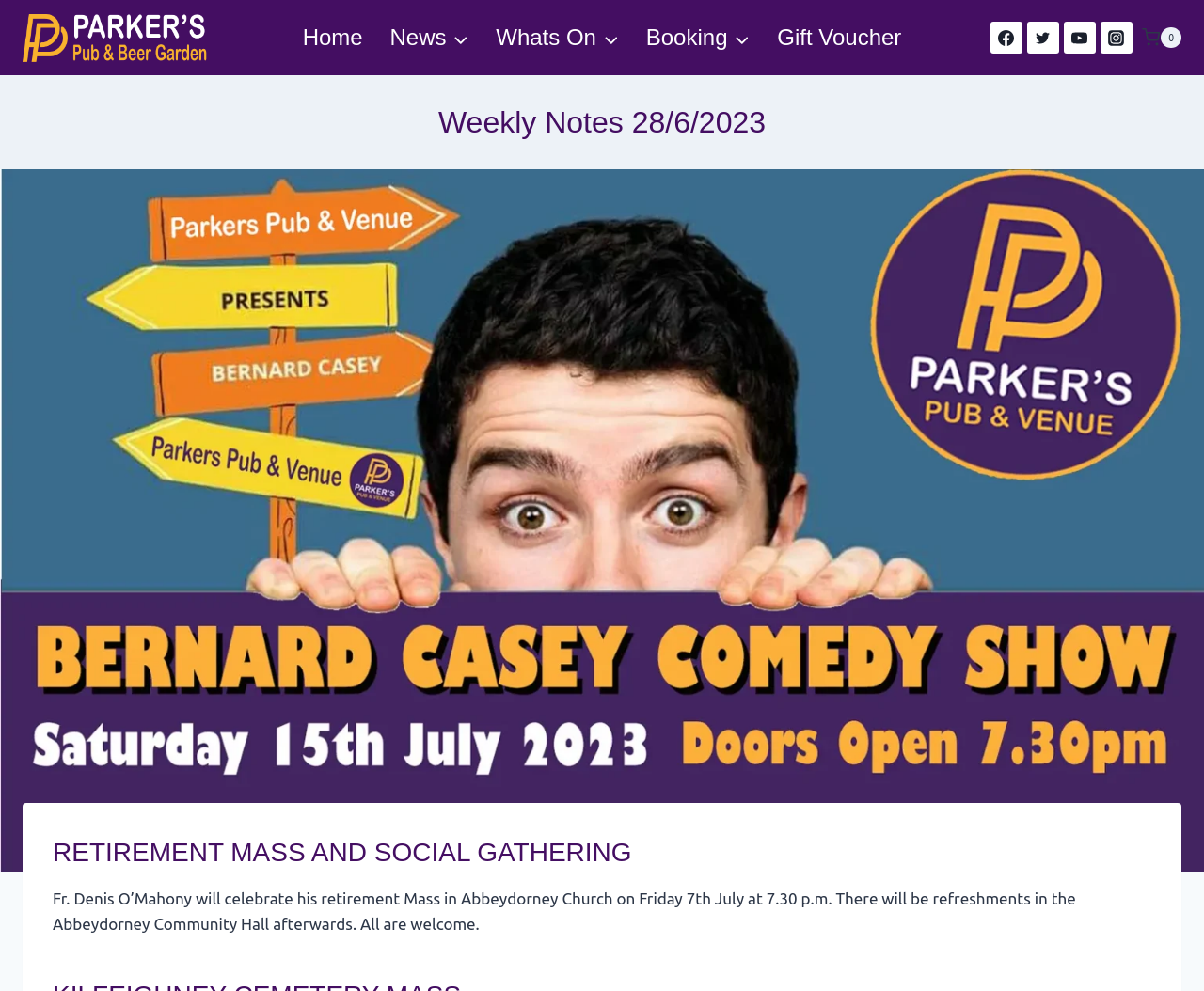What is the name of the pub mentioned on the webpage?
Please provide a single word or phrase as your answer based on the image.

Parker's Pub